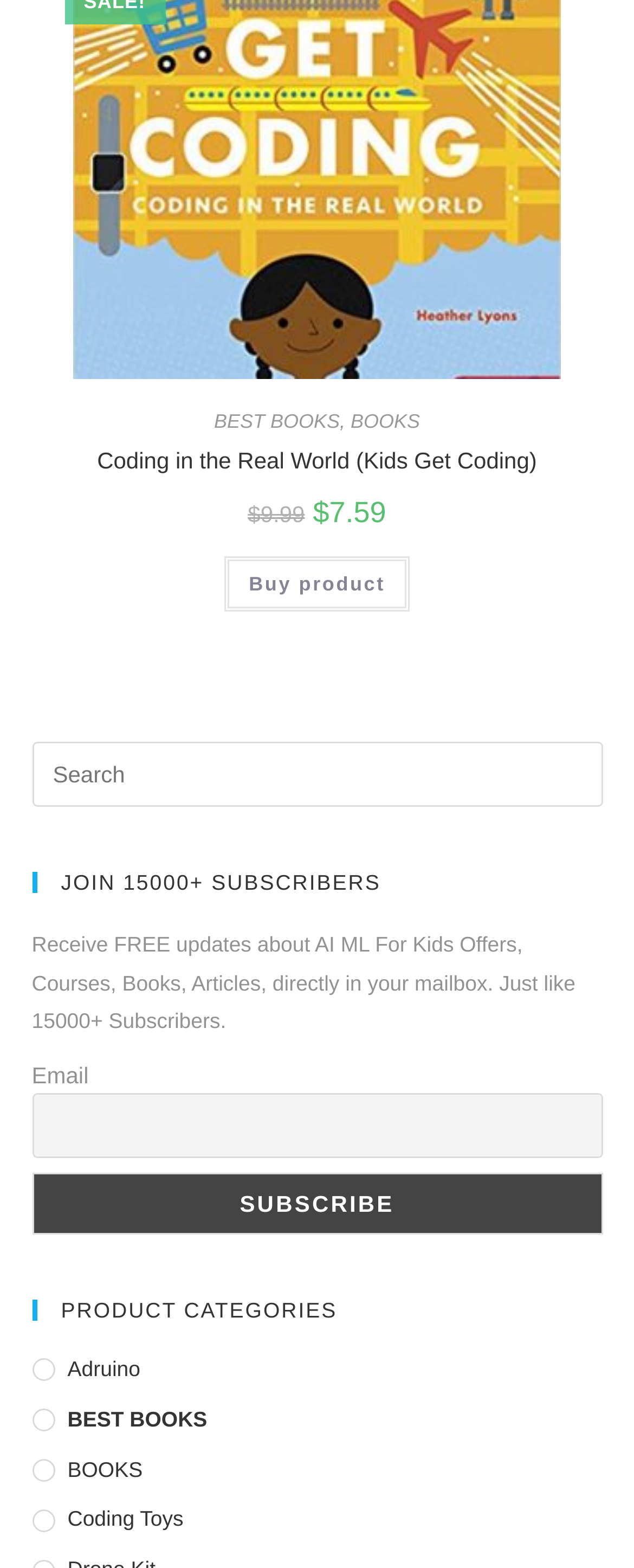Could you specify the bounding box coordinates for the clickable section to complete the following instruction: "Buy 'Coding in the Real World (Kids Get Coding)' book"?

[0.354, 0.355, 0.646, 0.39]